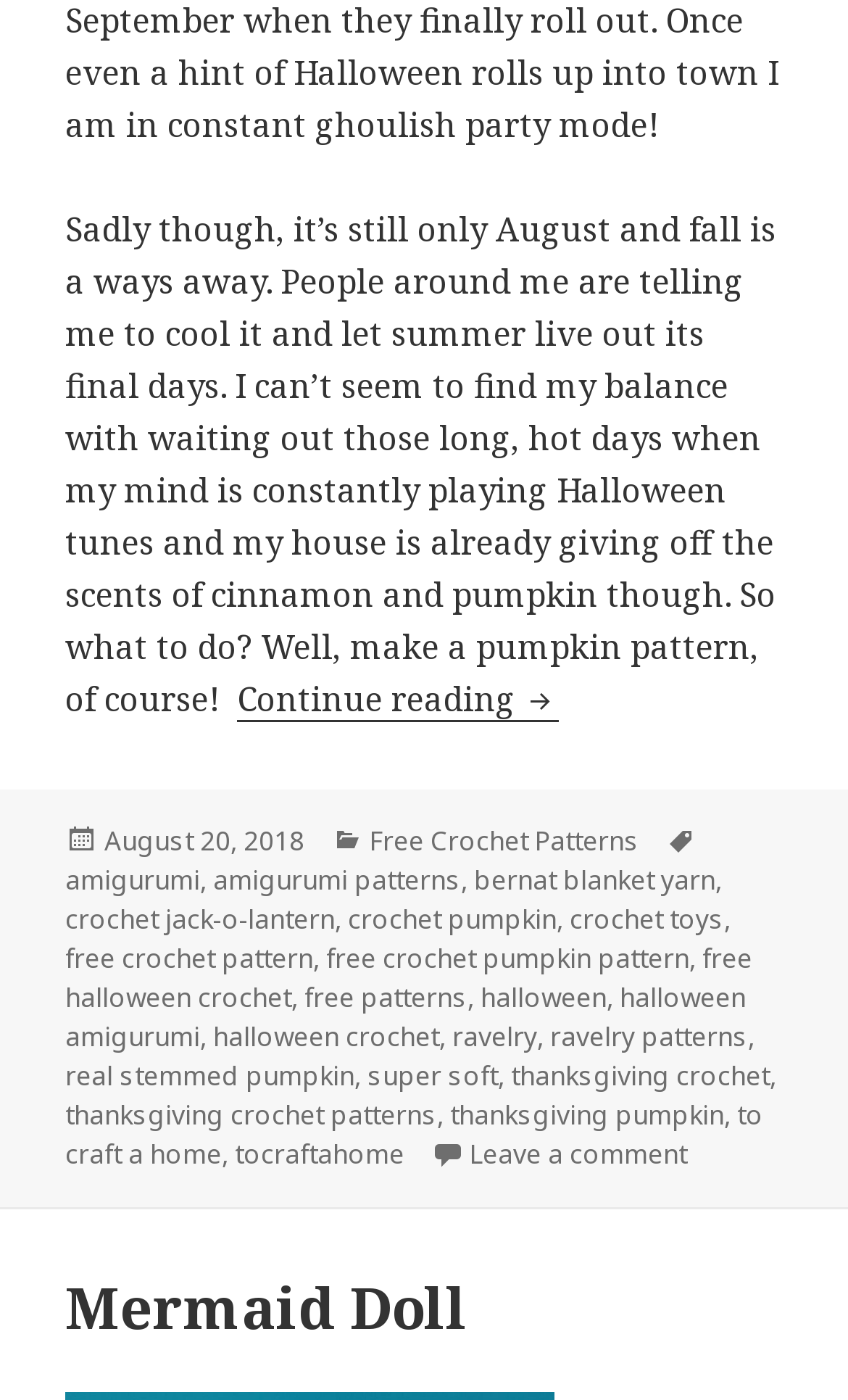Locate the bounding box coordinates of the element you need to click to accomplish the task described by this instruction: "Visit the homepage".

[0.077, 0.91, 0.923, 0.957]